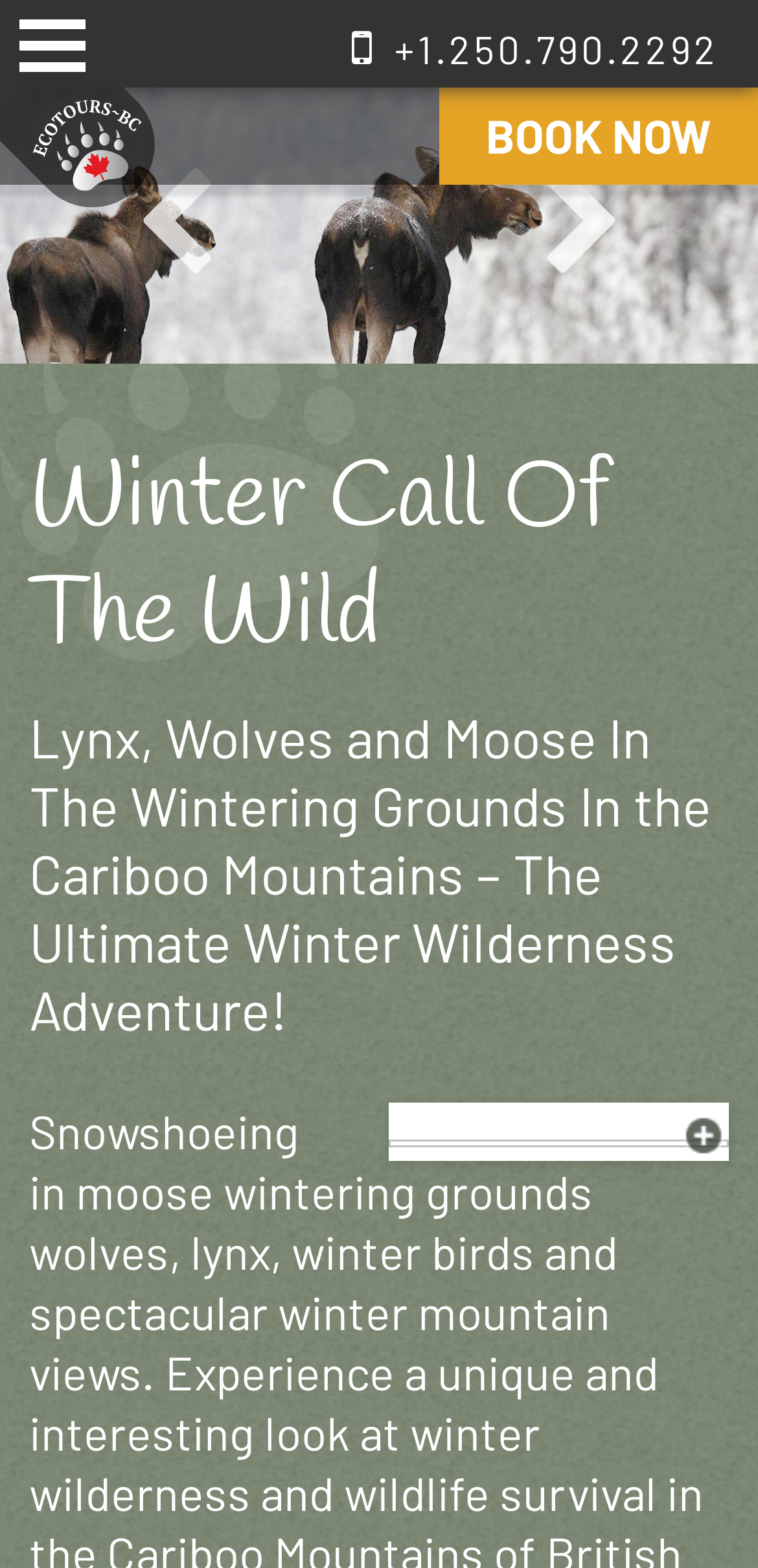Identify the bounding box coordinates of the clickable region required to complete the instruction: "Call the phone number". The coordinates should be given as four float numbers within the range of 0 and 1, i.e., [left, top, right, bottom].

[0.521, 0.016, 0.949, 0.046]